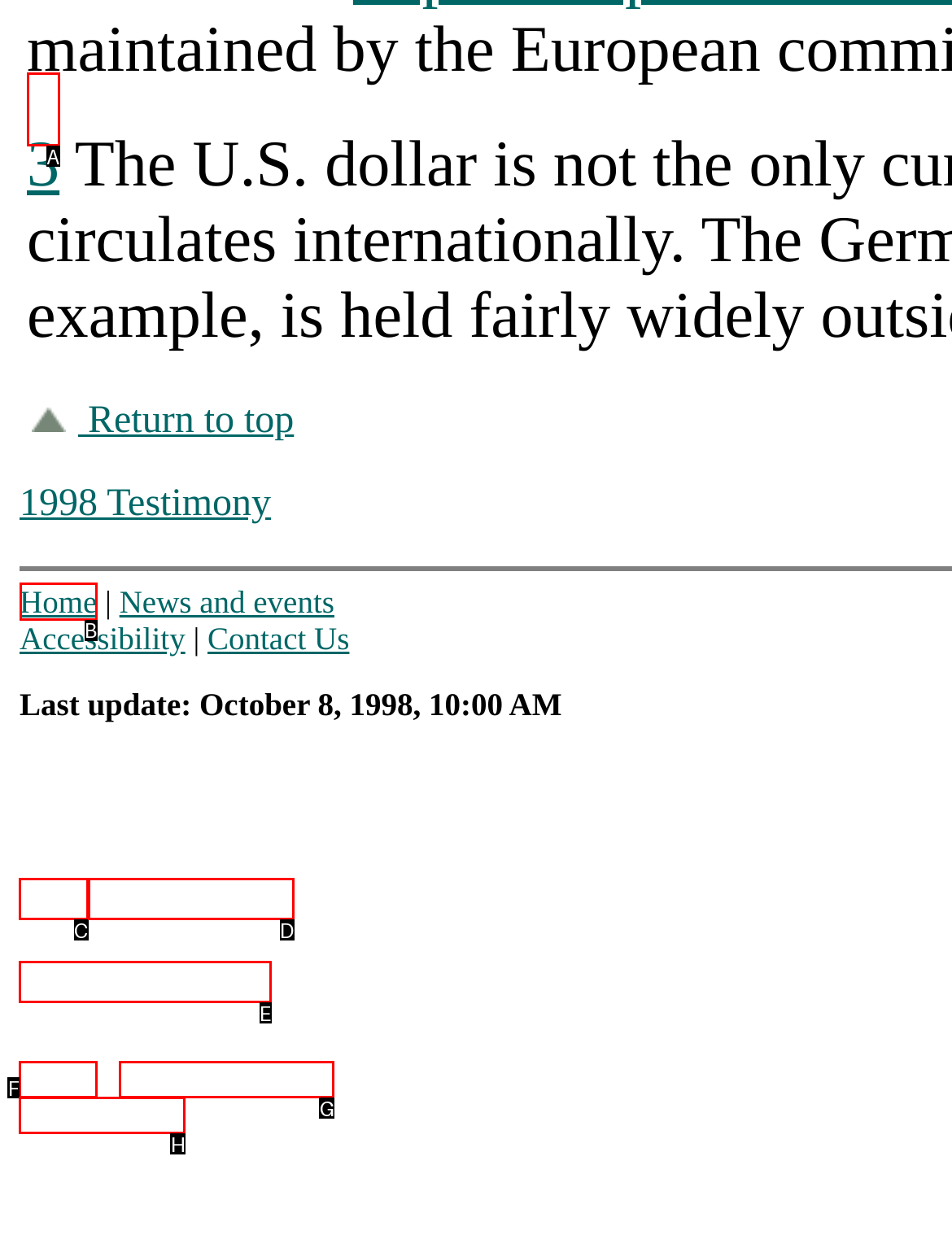Indicate which UI element needs to be clicked to fulfill the task: Go to Home
Answer with the letter of the chosen option from the available choices directly.

B